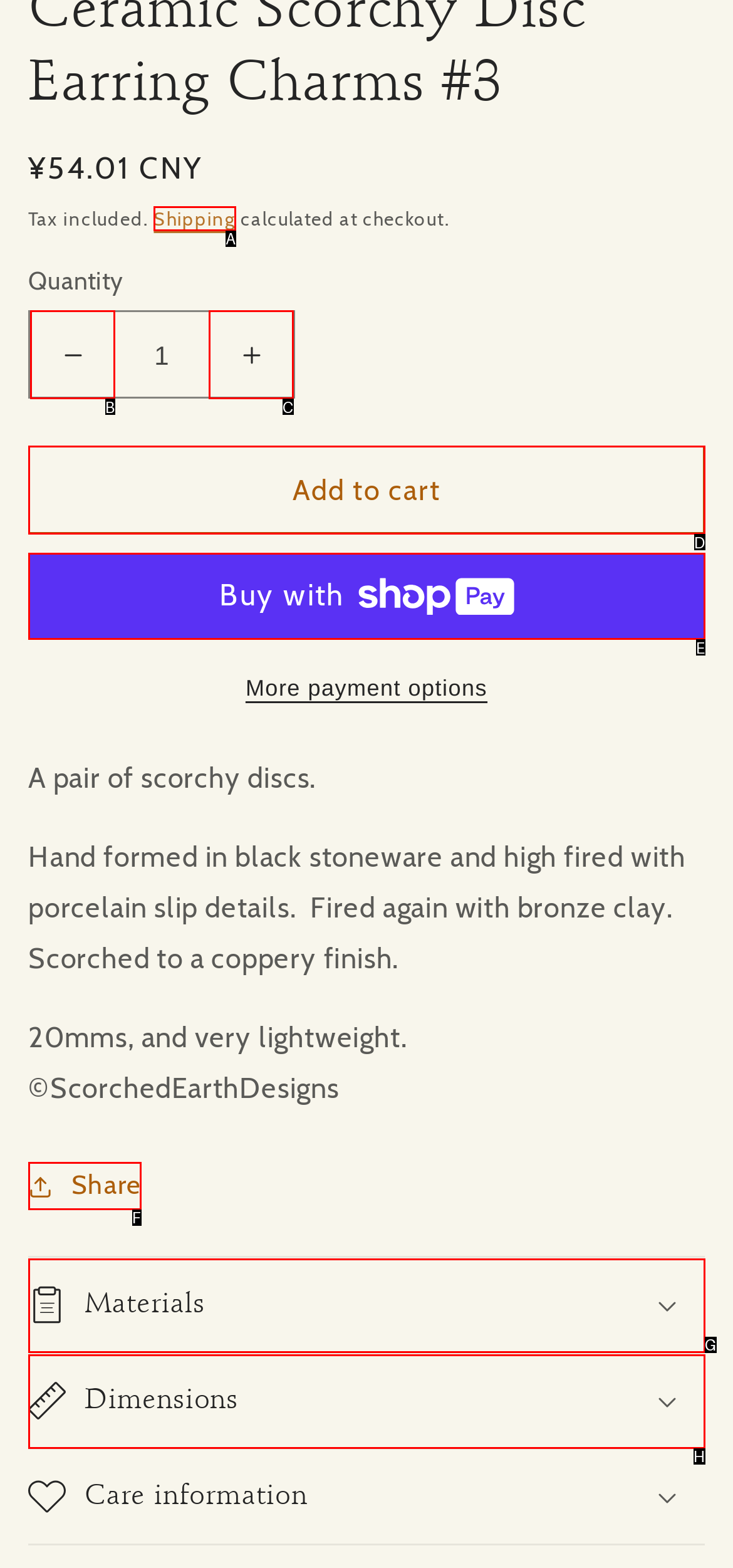Identify the letter corresponding to the UI element that matches this description: Buy now with ShopPayBuy with
Answer using only the letter from the provided options.

E